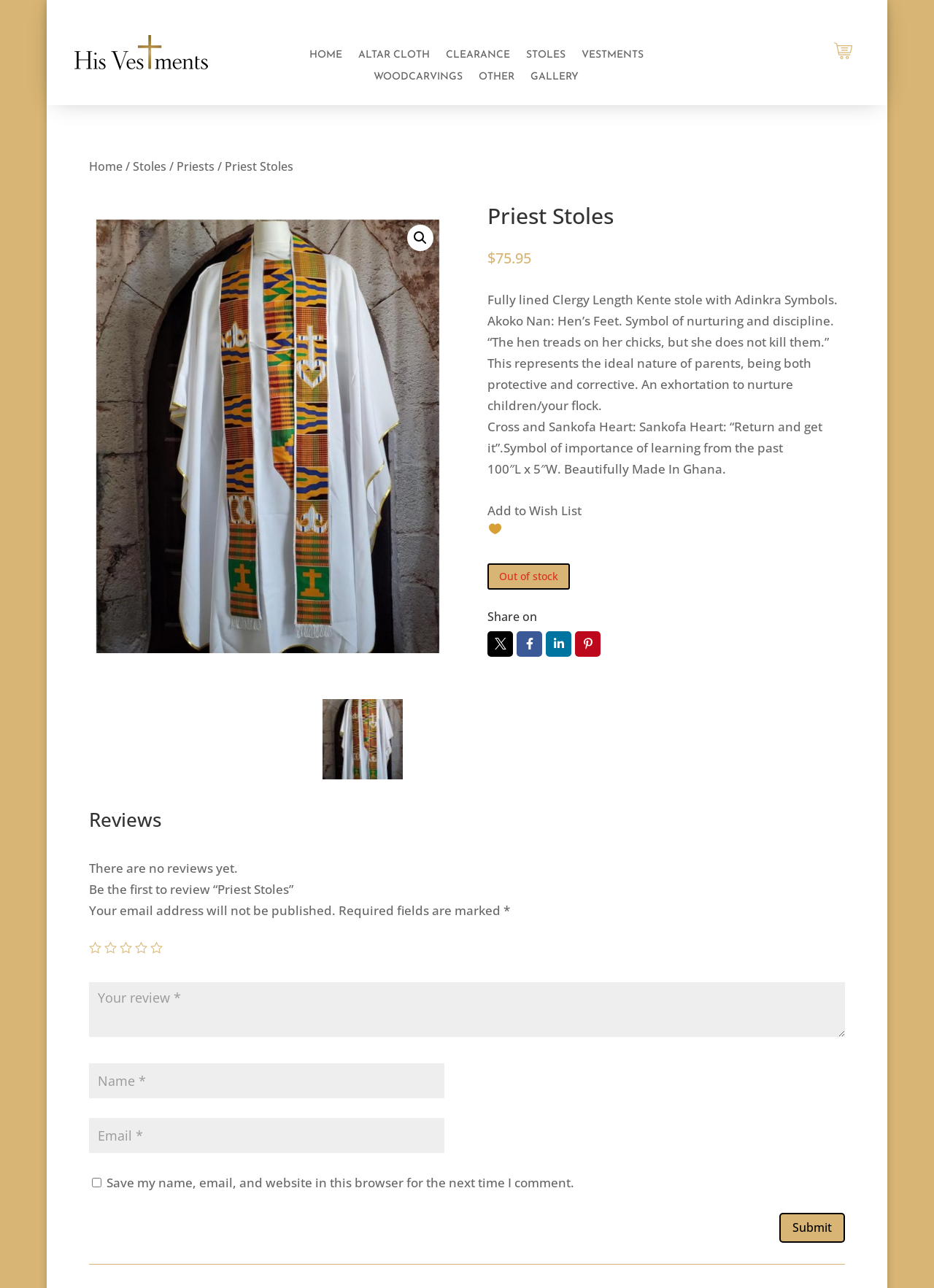Give a detailed account of the webpage's layout and content.

This webpage is about clergy kente cloth stoles, specifically showcasing a product with a gold cross heart and hen's feet design. At the top of the page, there is a navigation menu with links to different categories, including "HOME", "ALTAR CLOTH", "CLEARANCE", "STOLES", "VESTMENTS", "WOODCARVINGS", and "OTHER". Below the navigation menu, there is a breadcrumb trail indicating the current page's location within the website.

The main content of the page is divided into two sections. On the left side, there is a product image, and on the right side, there is a detailed product description. The product description includes the price, "$75.95", and a brief overview of the product's features, such as its fully lined clergy length kente stole design with Adinkra symbols. The description also explains the symbolism behind the design elements, including the Akoko Nan (Hen's Feet) and the Cross and Sankofa Heart.

Below the product description, there are links to share the product on social media platforms, including Facebook, LinkedIn, and Pinterest. There is also a section for customer reviews, which currently has no reviews, and a form for customers to leave their own reviews.

The review form includes fields for customers to rate the product, leave a review, and provide their name and email address. There is also a checkbox to save the customer's information for future comments. At the bottom of the page, there is a "Submit" button to submit the review.

Throughout the page, there are several images, including the product image, social media icons, and a small icon next to the "Add to Wish List" link. The overall layout of the page is organized, with clear headings and concise text, making it easy to navigate and find information about the product.